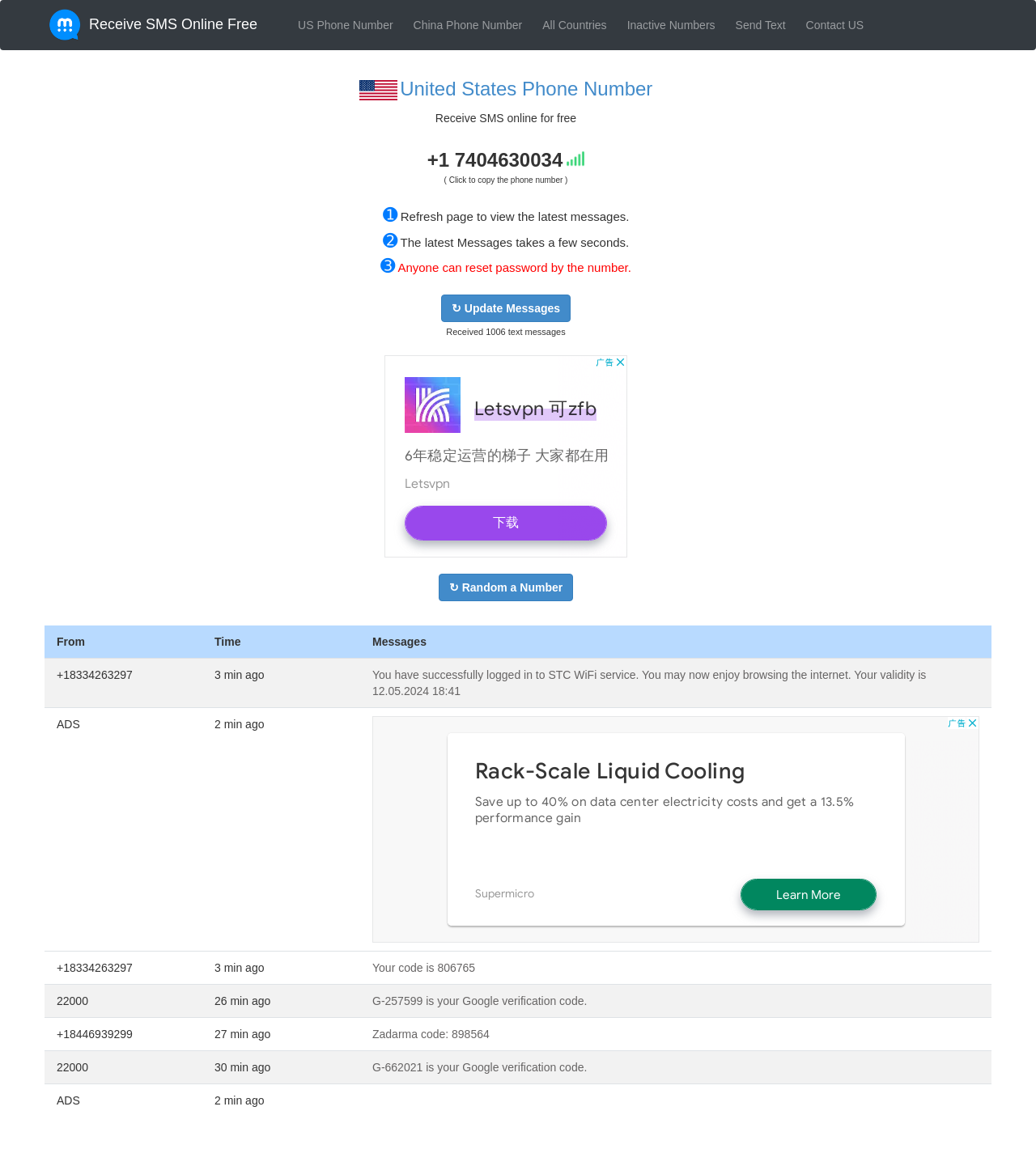What is the purpose of the 'Update Messages' button? Observe the screenshot and provide a one-word or short phrase answer.

To refresh the latest messages